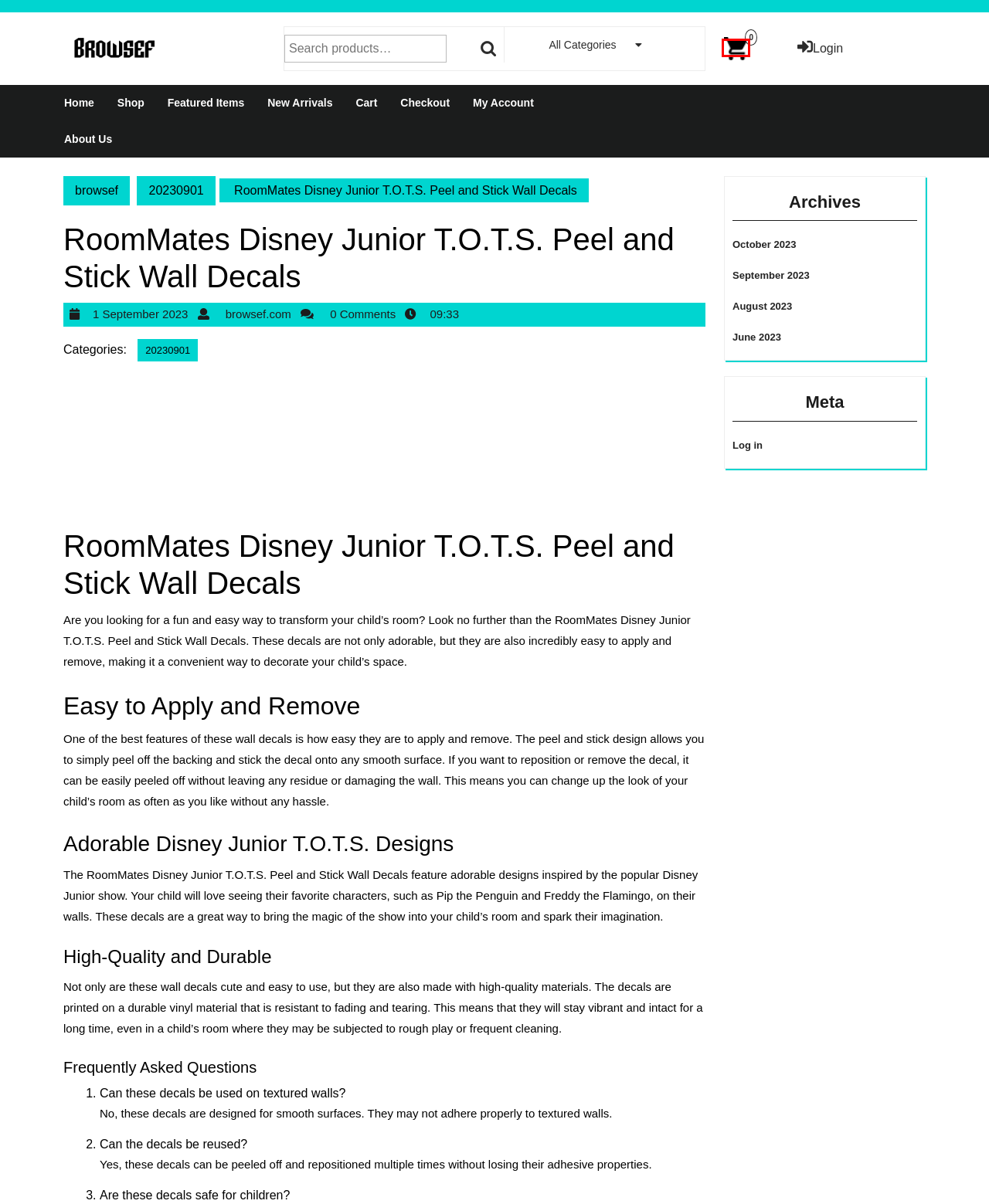You have a screenshot of a webpage with a red bounding box highlighting a UI element. Your task is to select the best webpage description that corresponds to the new webpage after clicking the element. Here are the descriptions:
A. browsef.com – browsef
B. About us – browsef
C. Cart – browsef
D. June 2023 – browsef
E. Log In ‹ browsef — WordPress
F. New arrivals – browsef
G. 20230901 – browsef
H. Shop – browsef

C